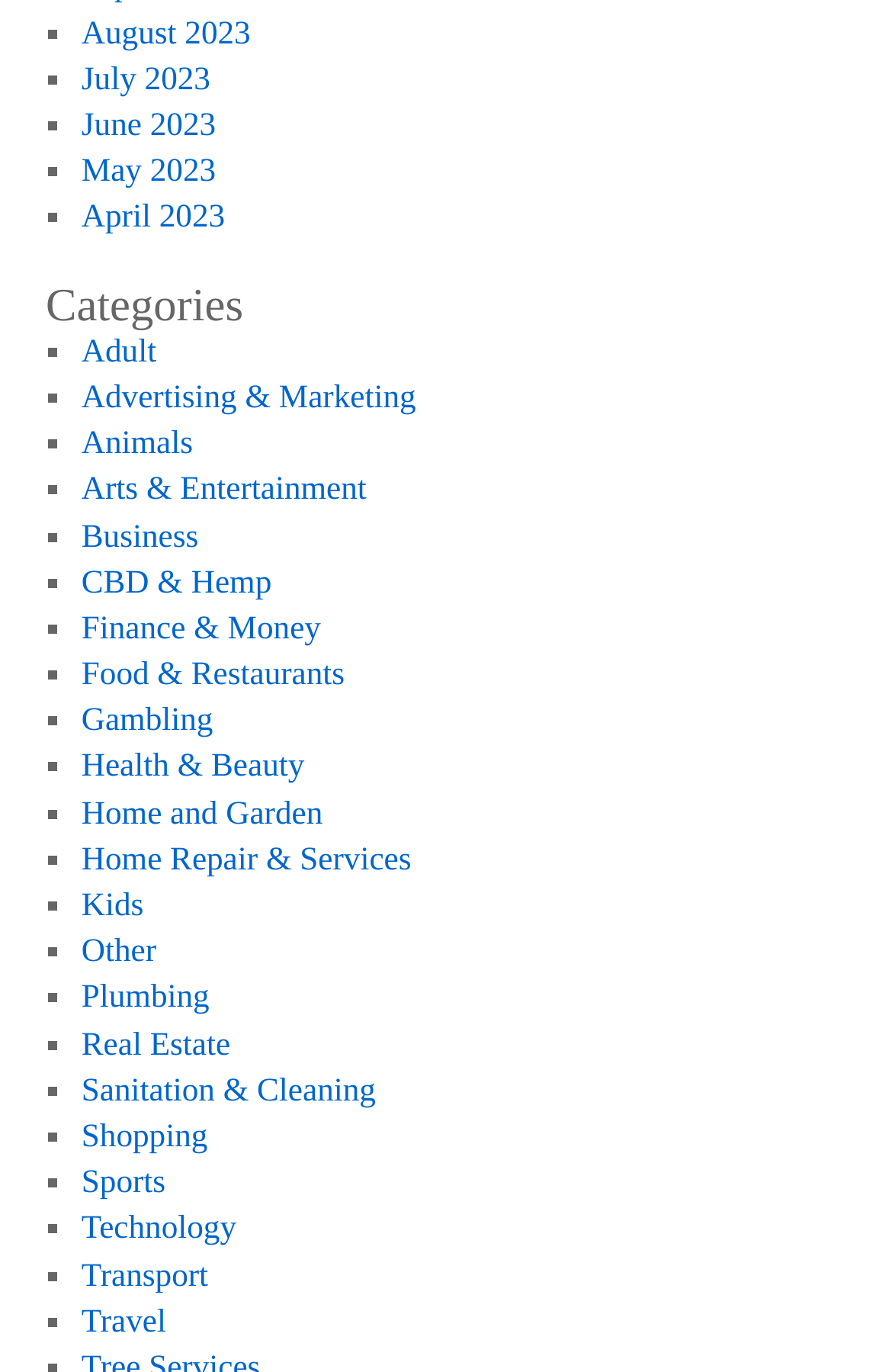What is the category that comes after 'Animals'?
Can you give a detailed and elaborate answer to the question?

I looked at the links under the 'Categories' heading and found that the category that comes after 'Animals' is 'Arts & Entertainment'.